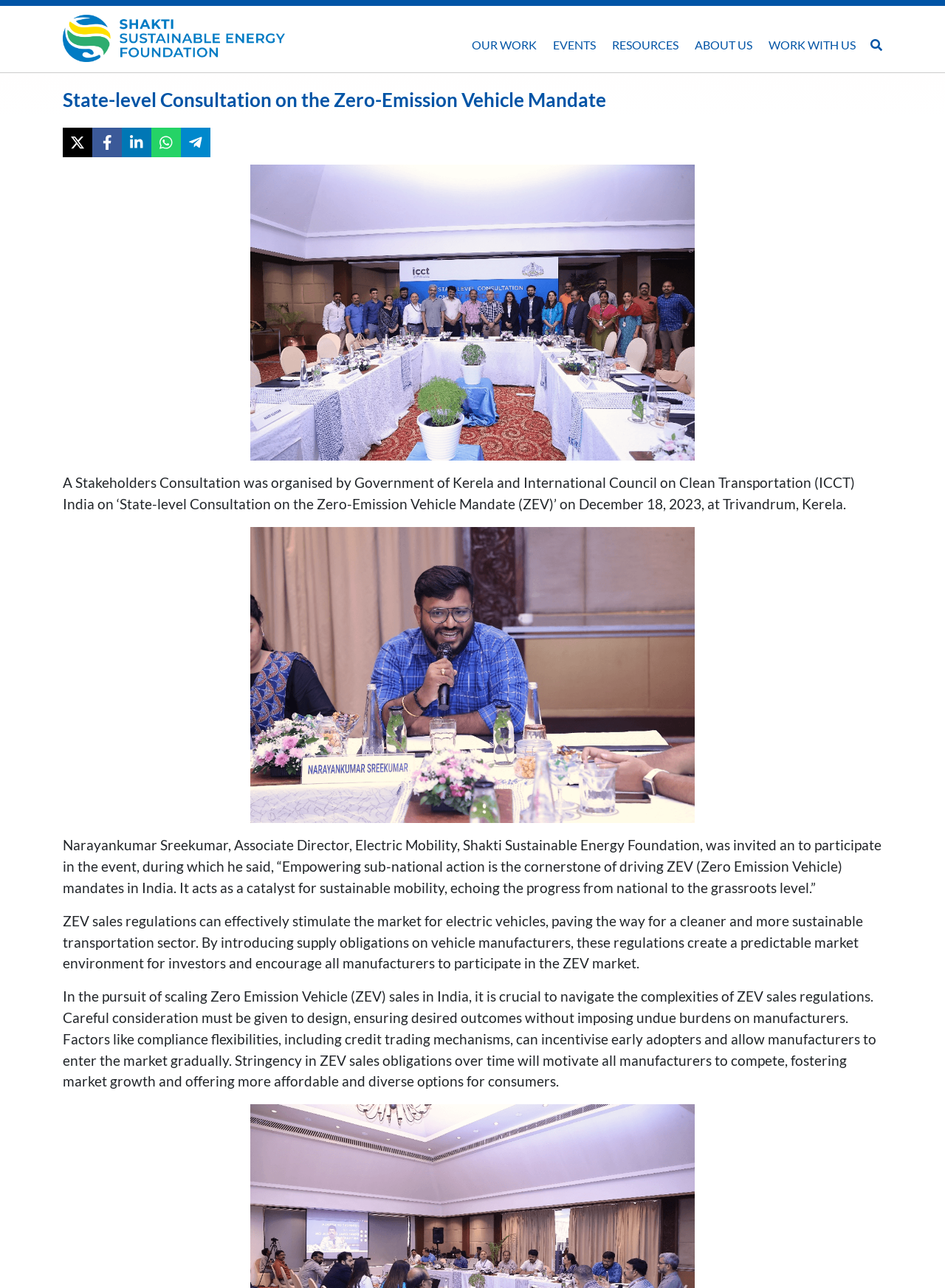What is the topic of the stakeholders consultation?
Please provide a single word or phrase as your answer based on the image.

Zero-Emission Vehicle Mandate